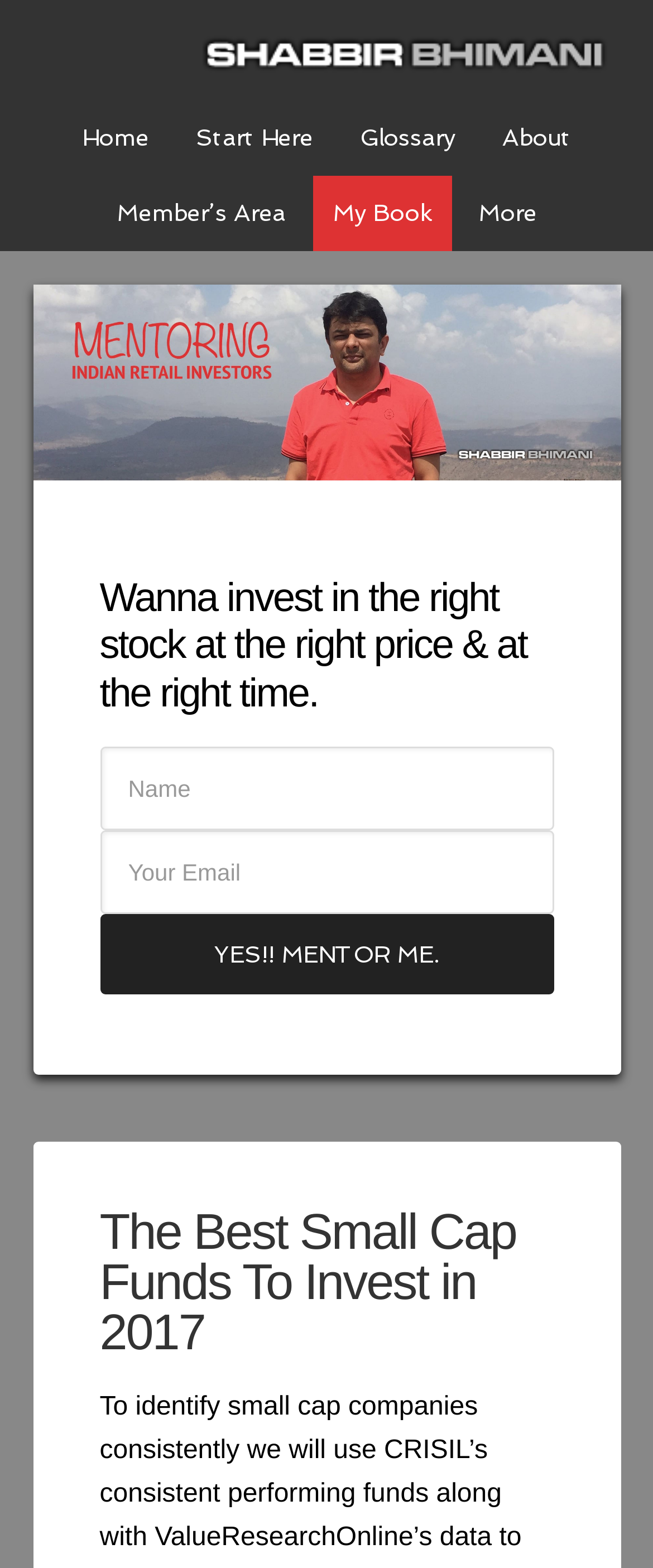Generate a detailed explanation of the webpage's features and information.

The webpage is about identifying the best small cap funds to invest in 2017. At the top, there is a header section with a logo image that spans almost the entire width of the page. Below the logo, there are seven links in a row, including "SHABBIR BHIMANI", "Home", "Start Here", "Glossary", "About", "Member's Area", and "My Book", which are evenly spaced and take up about half of the page's width.

Below the links, there is a large heading that reads "Wanna invest in the right stock at the right price & at the right time." This heading is centered on the page and takes up about a quarter of the page's height.

Underneath the heading, there is a form with three input fields: "Name", "Your Email", and a button labeled "Yes!! Mentor Me." The form fields are stacked vertically and aligned to the left side of the page.

At the very bottom of the page, there is a large heading that repeats the title of the webpage, "The Best Small Cap Funds To Invest in 2017". This heading is also centered on the page and takes up about a quarter of the page's height.